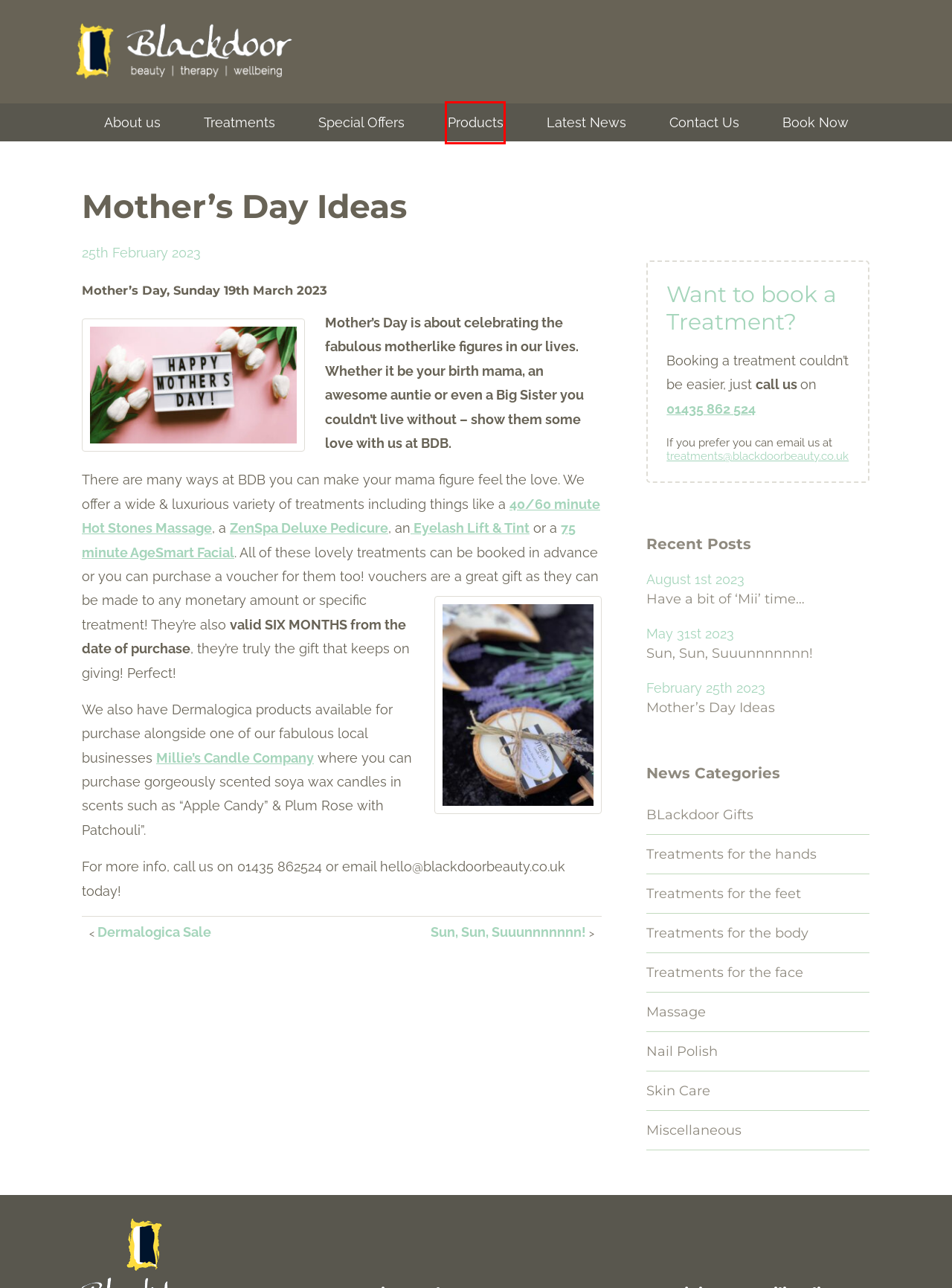Analyze the screenshot of a webpage featuring a red rectangle around an element. Pick the description that best fits the new webpage after interacting with the element inside the red bounding box. Here are the candidates:
A. Eyelash Lifting - Blackdoor Beauty
B. Treatments for the body Archives - Blackdoor Beauty
C. Products Used at Blackdoor Beauty in Heathfield
D. Hot Stones Massage Therapy - Blackdoor Beauty
E. Dermalogica Sale - Blackdoor Beauty
F. About Blackdoor Beauty in Heathfield - Beauty Salons in Heathfield
G. Nail Polish Archives - Blackdoor Beauty
H. Treatments for the hands Archives - Blackdoor Beauty

C